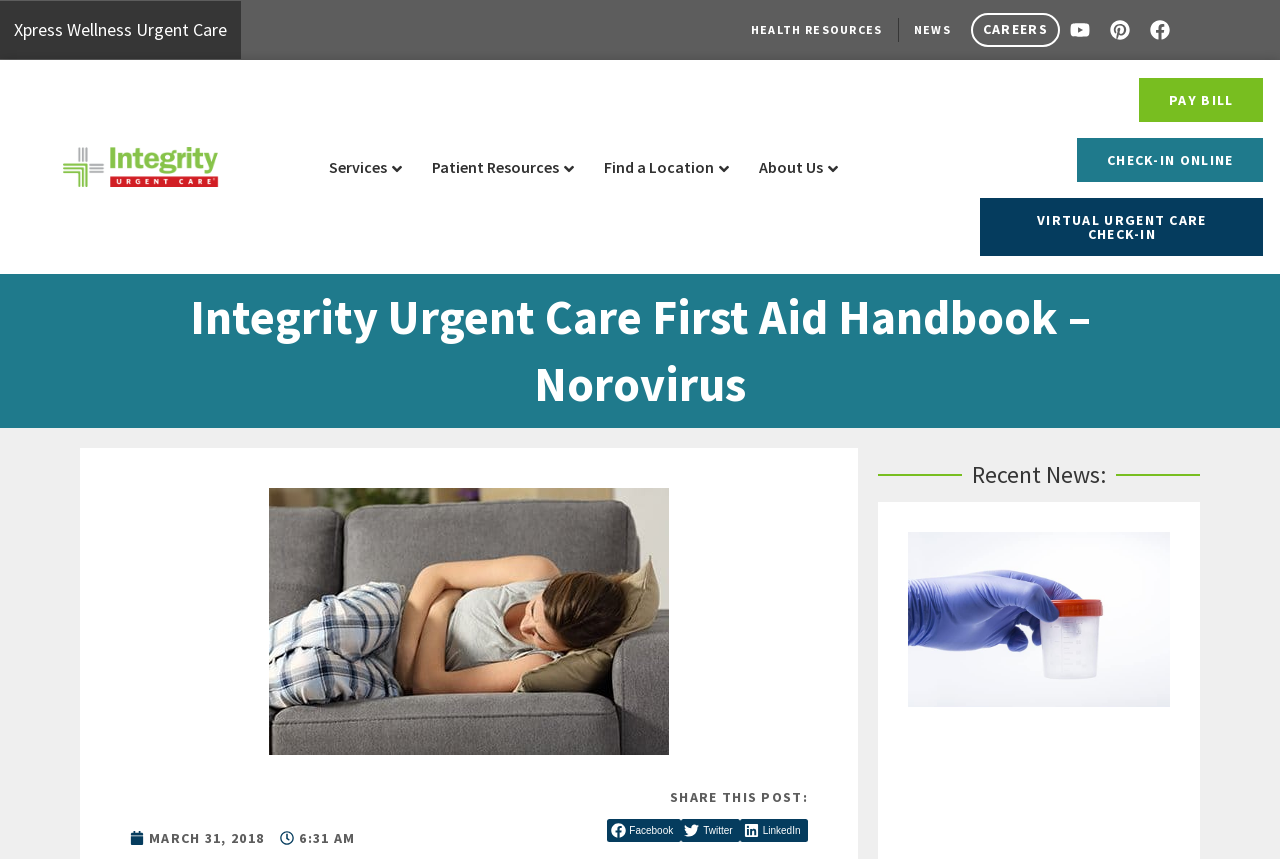What are the social media platforms available for sharing?
Give a one-word or short-phrase answer derived from the screenshot.

Facebook, Twitter, LinkedIn